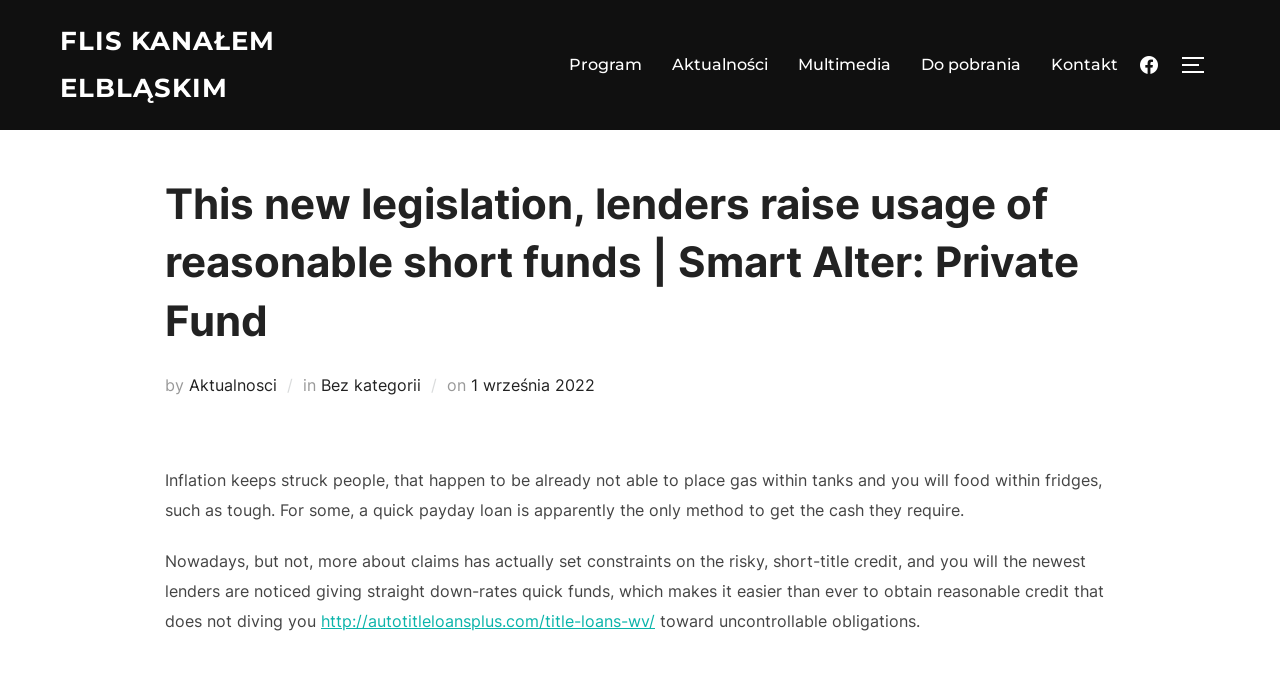What is the main topic of this webpage?
Based on the image, please offer an in-depth response to the question.

Based on the webpage's content, it appears to be discussing new legislation related to short funds, specifically how lenders are raising the usage of reasonable short funds. The webpage provides information on how this legislation affects individuals who are already struggling financially.